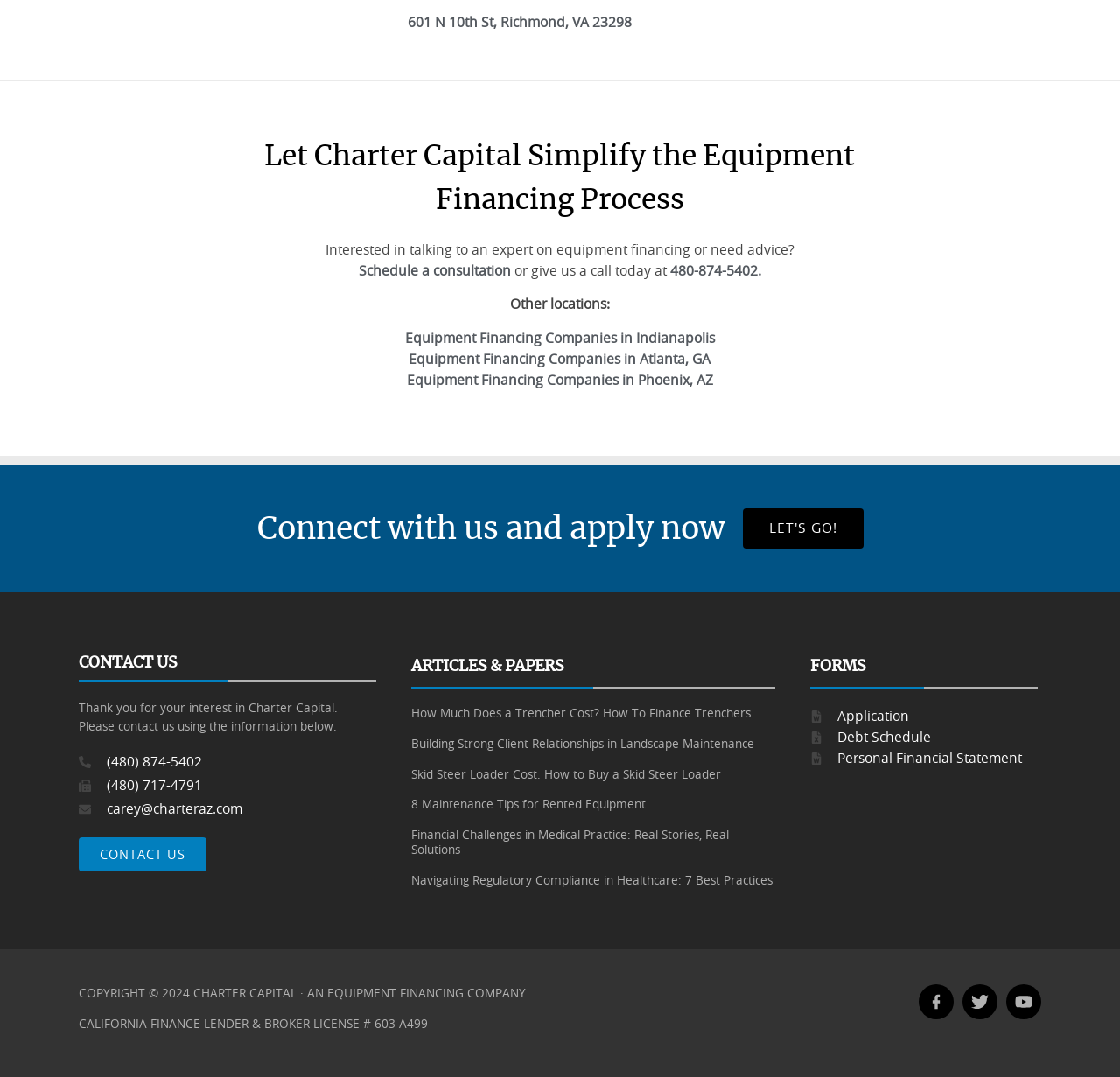Given the element description Brands, specify the bounding box coordinates of the corresponding UI element in the format (top-left x, top-left y, bottom-right x, bottom-right y). All values must be between 0 and 1.

None